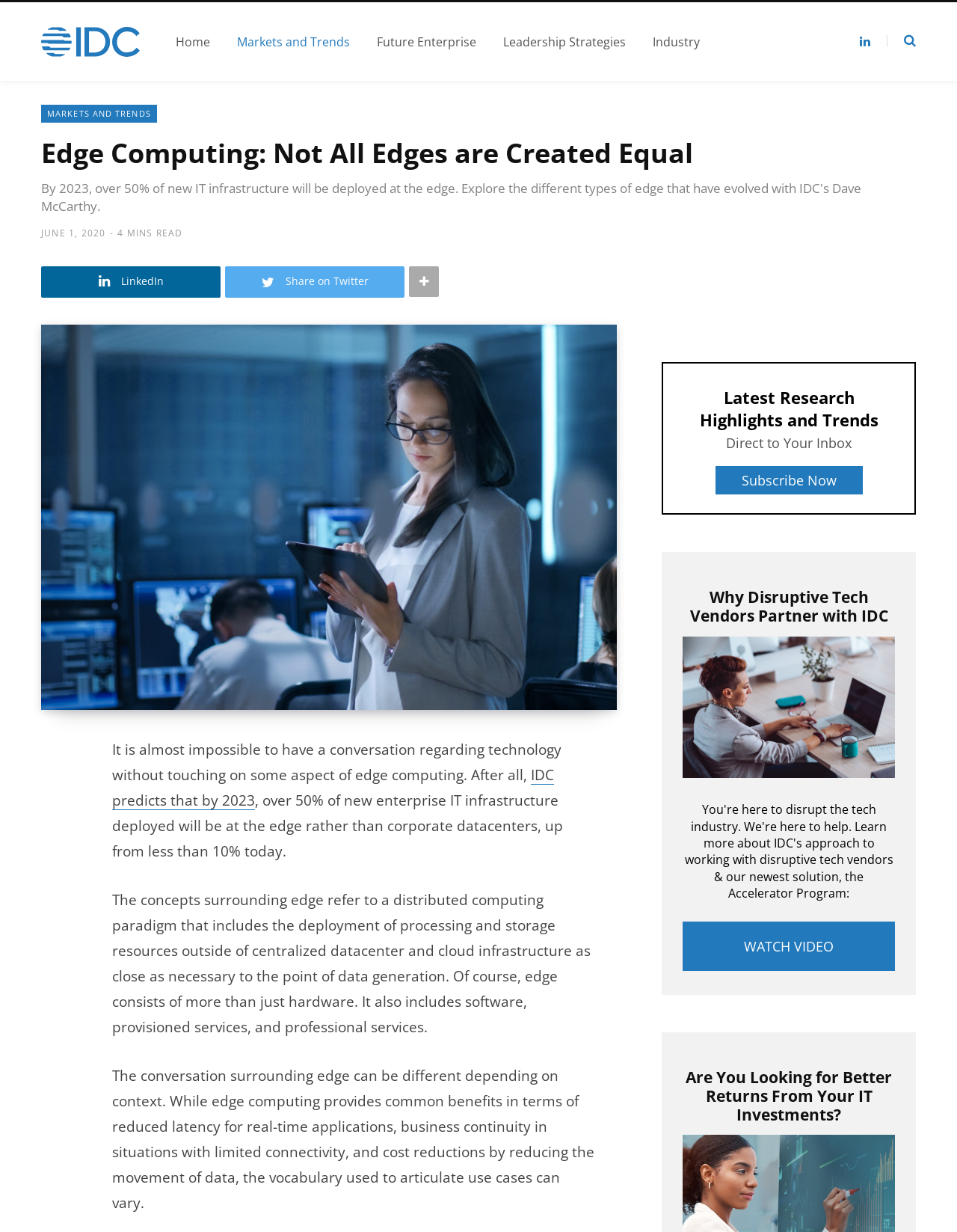Find the bounding box coordinates for the area that must be clicked to perform this action: "Watch the video Why Disruptive Tech Vendors Partner with IDC".

[0.713, 0.748, 0.935, 0.788]